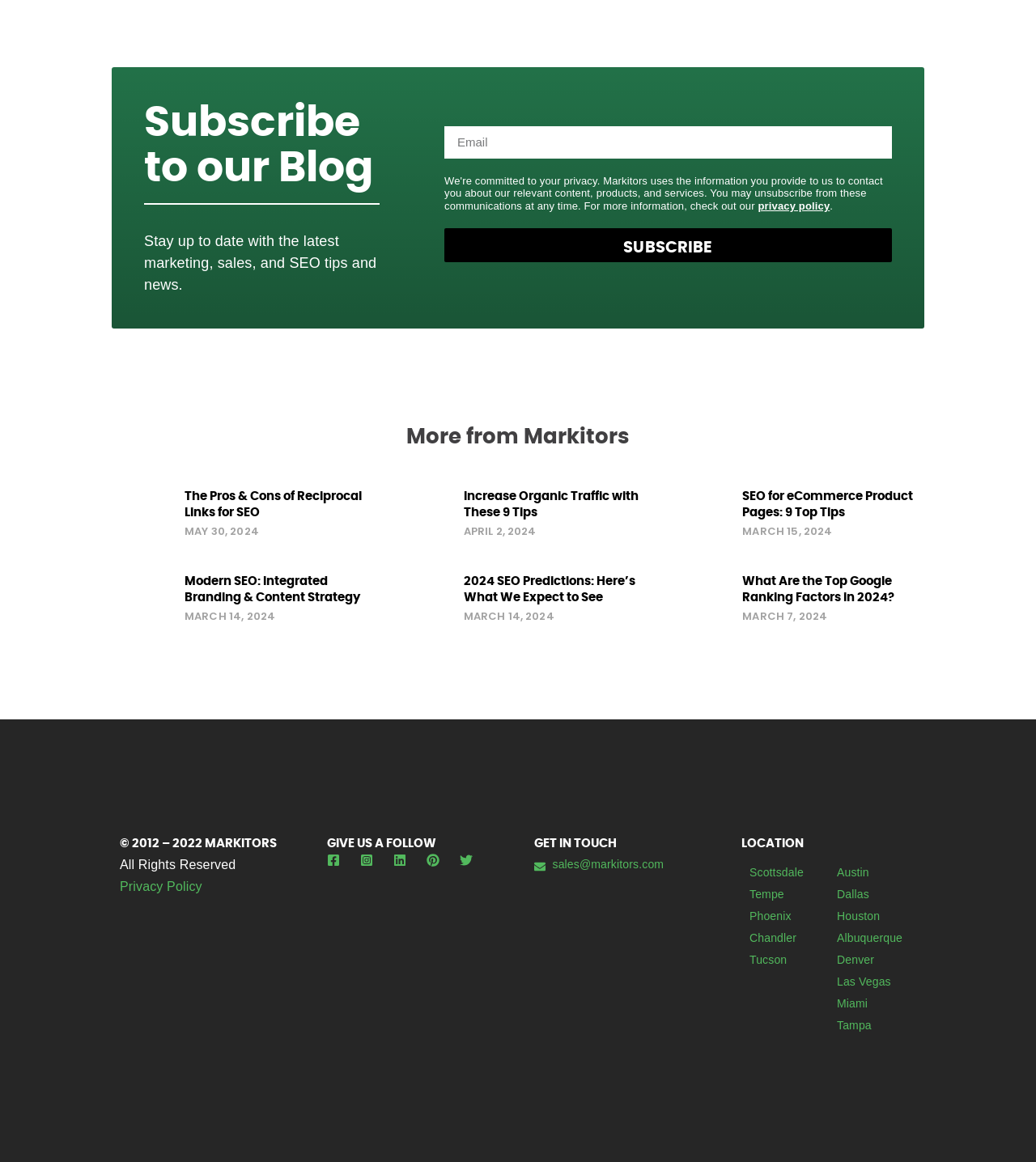For the given element description parent_node: Email name="form_fields[email]" placeholder="Email", determine the bounding box coordinates of the UI element. The coordinates should follow the format (top-left x, top-left y, bottom-right x, bottom-right y) and be within the range of 0 to 1.

[0.429, 0.108, 0.861, 0.136]